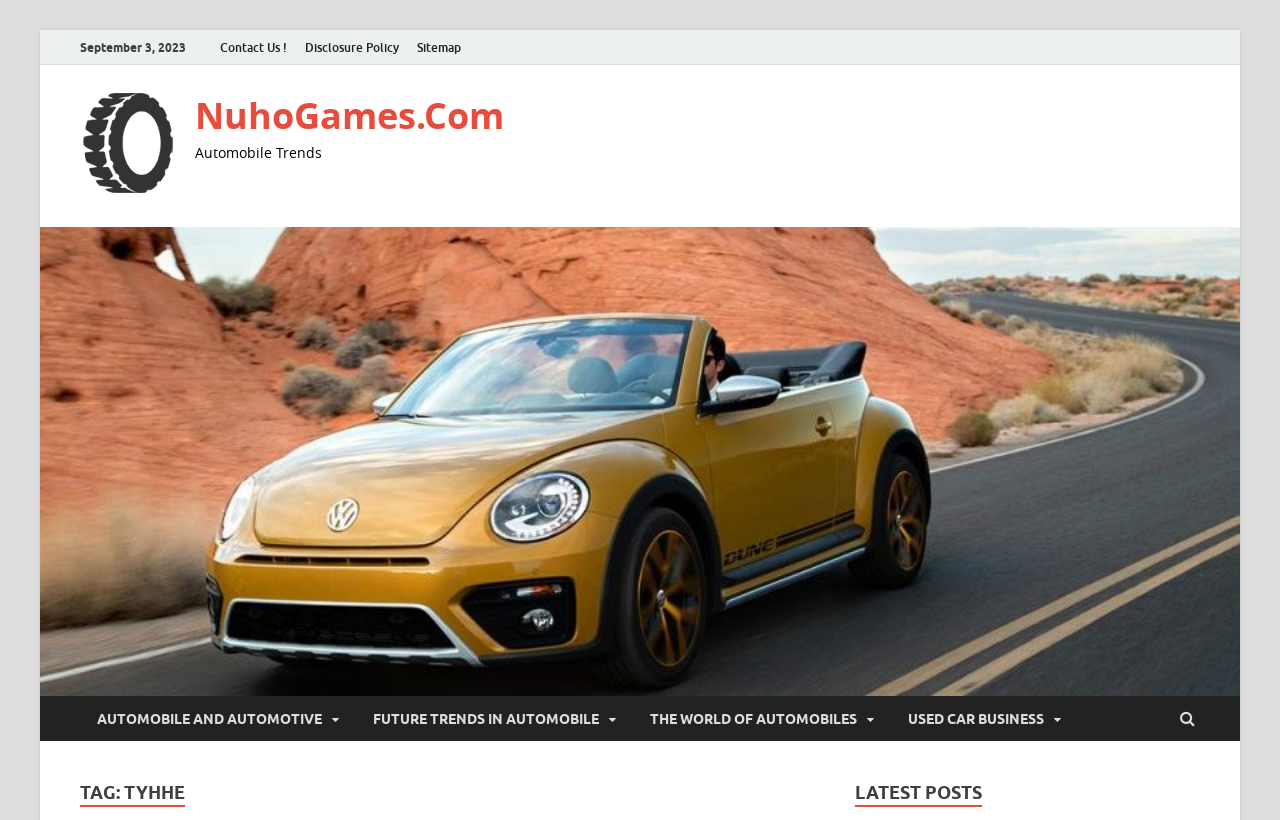Identify the bounding box of the UI element that matches this description: "USED CAR BUSINESS".

[0.696, 0.849, 0.842, 0.904]